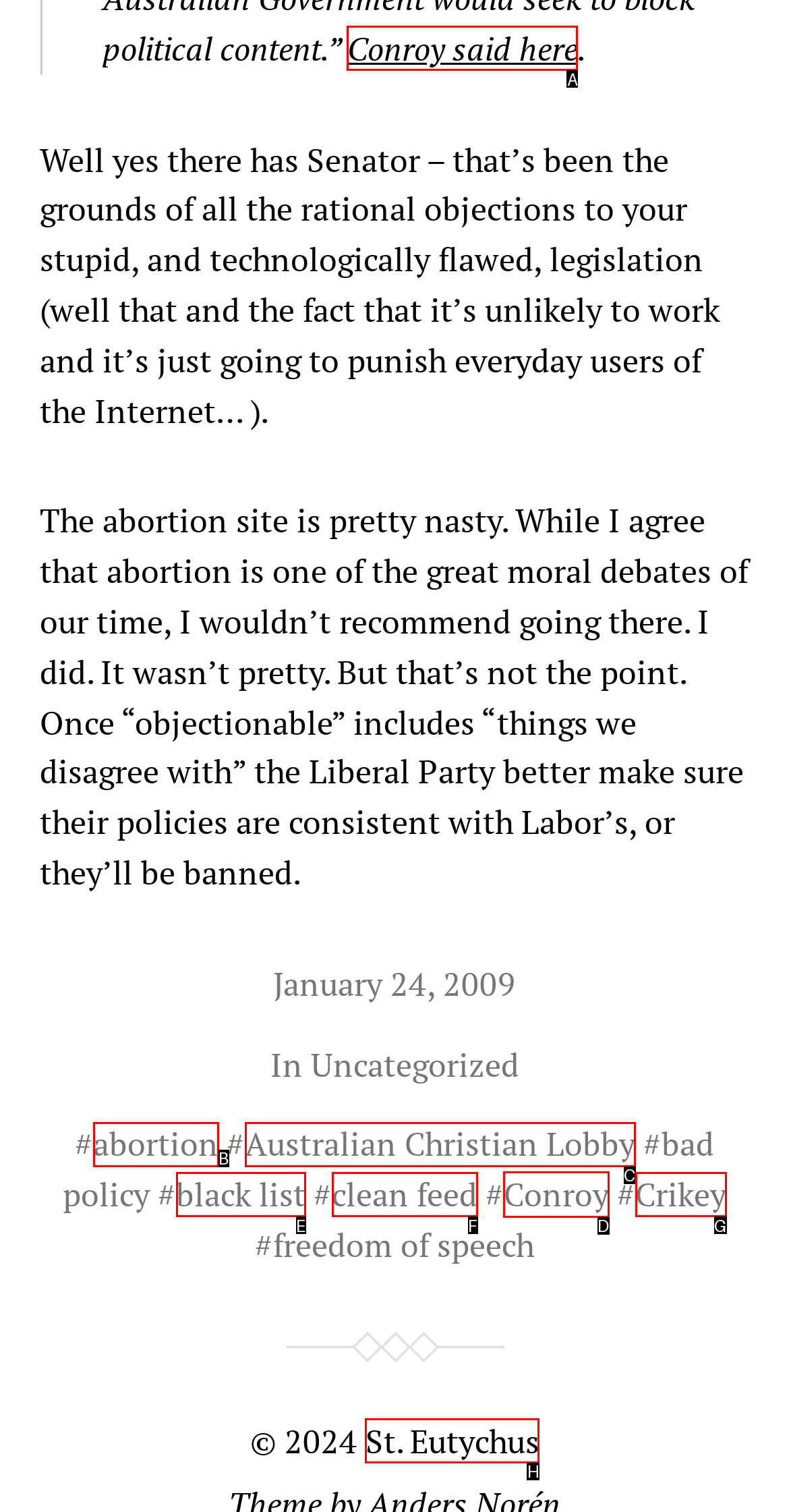Point out which UI element to click to complete this task: Check the article about Conroy
Answer with the letter corresponding to the right option from the available choices.

D